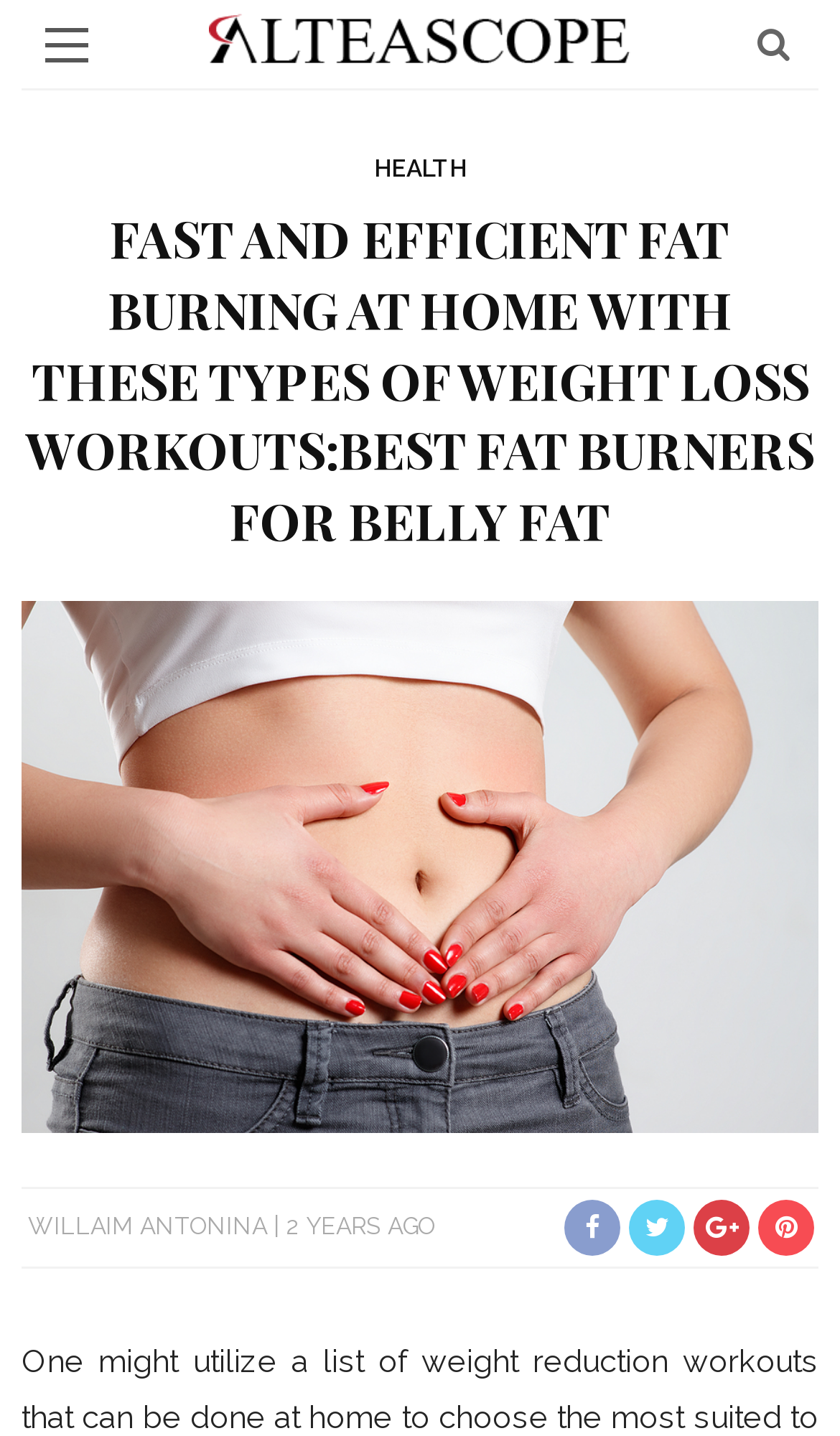How many social media links are there?
Refer to the screenshot and answer in one word or phrase.

4